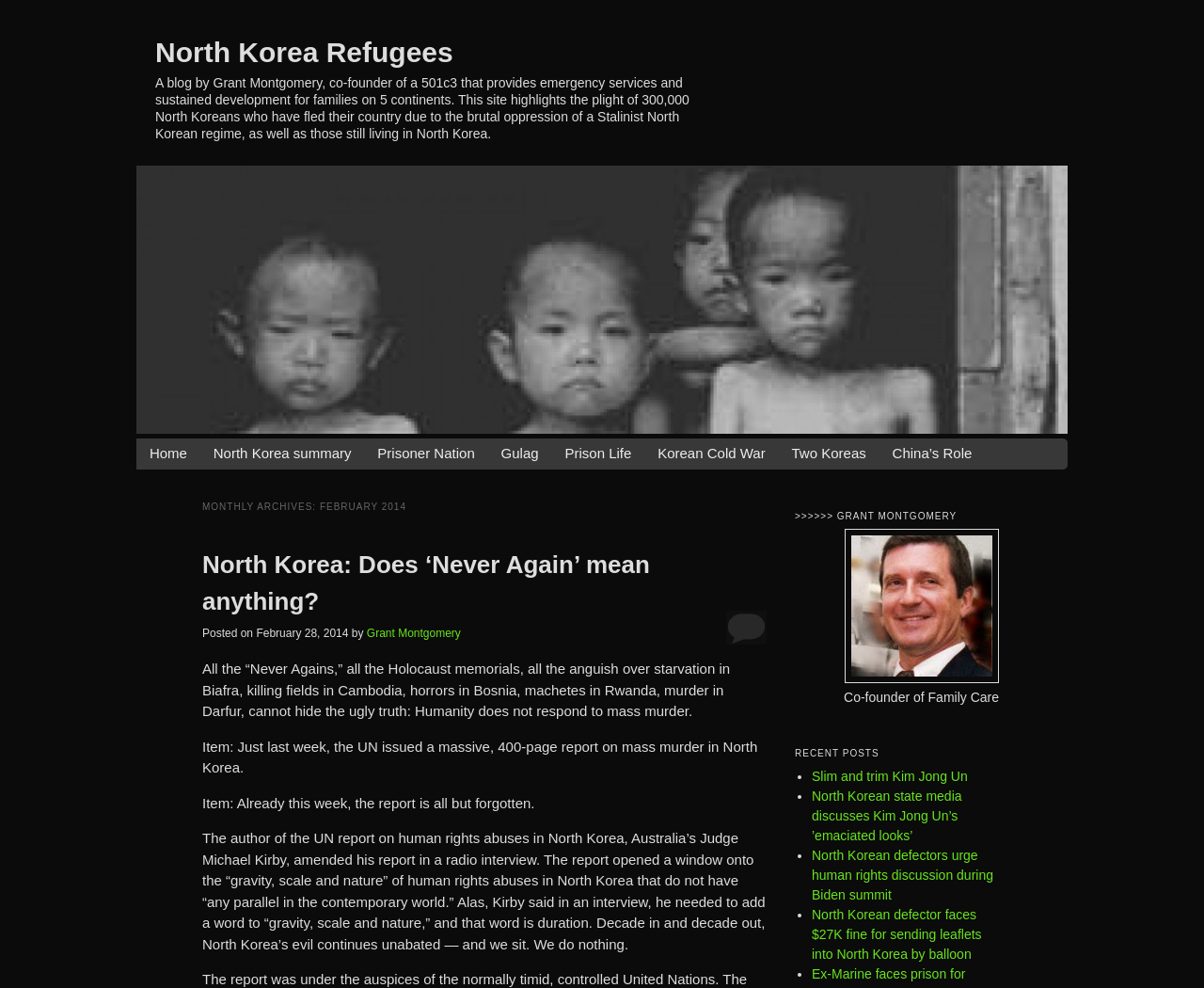How many continents does the 501c3 organization provide services to?
Please use the visual content to give a single word or phrase answer.

5